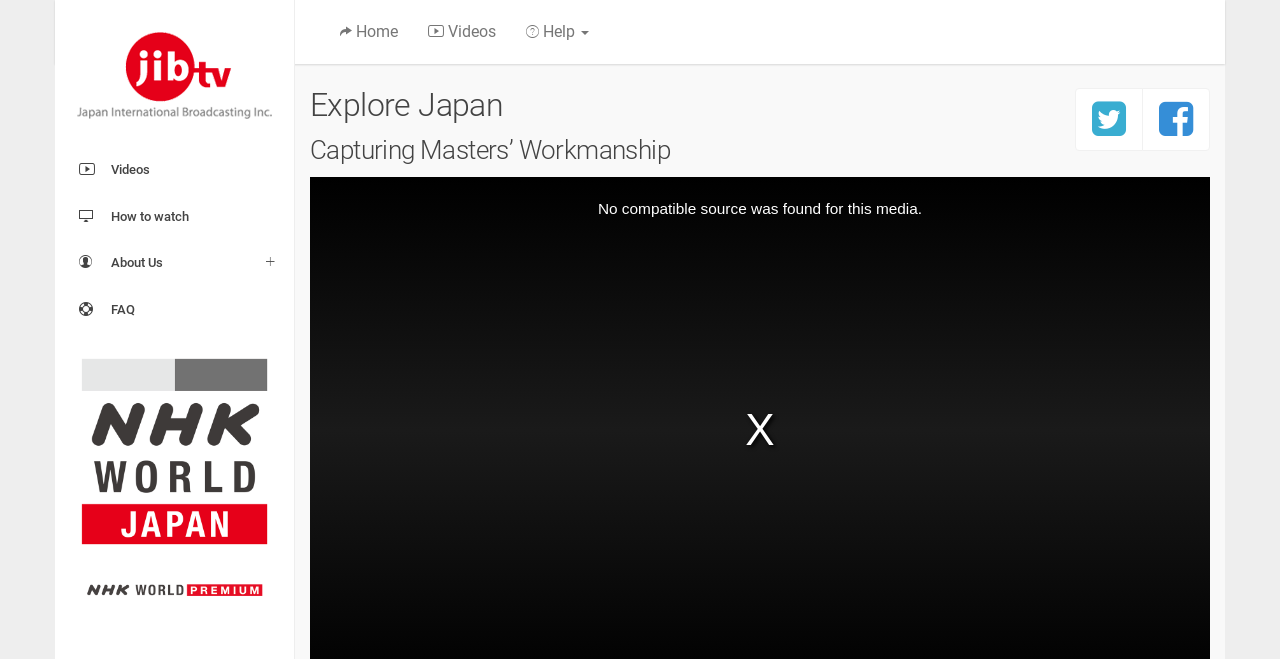Answer the following query with a single word or phrase:
What is the text of the first heading on the webpage?

Explore Japan